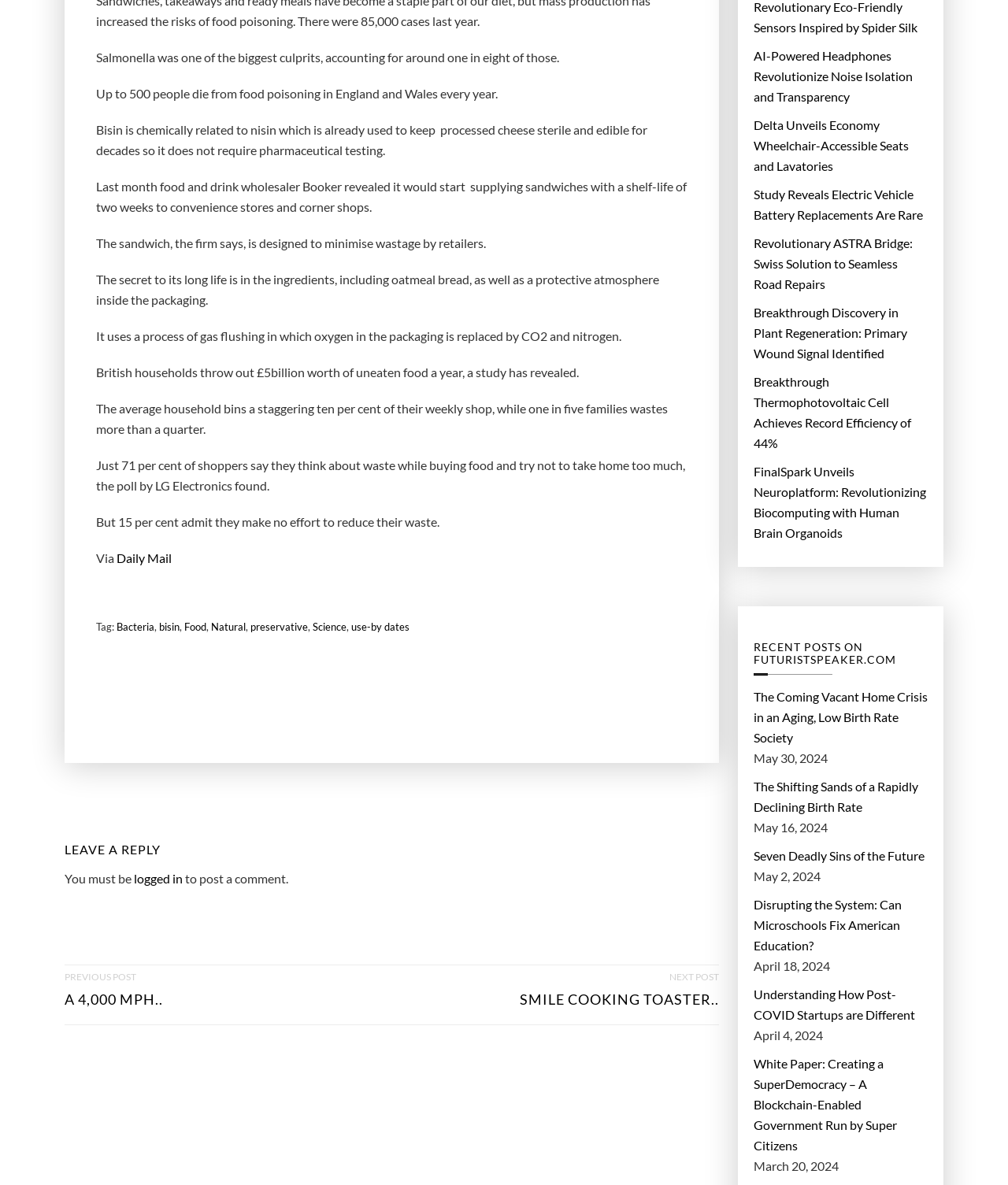Find the bounding box coordinates corresponding to the UI element with the description: "use-by dates". The coordinates should be formatted as [left, top, right, bottom], with values as floats between 0 and 1.

[0.348, 0.52, 0.406, 0.537]